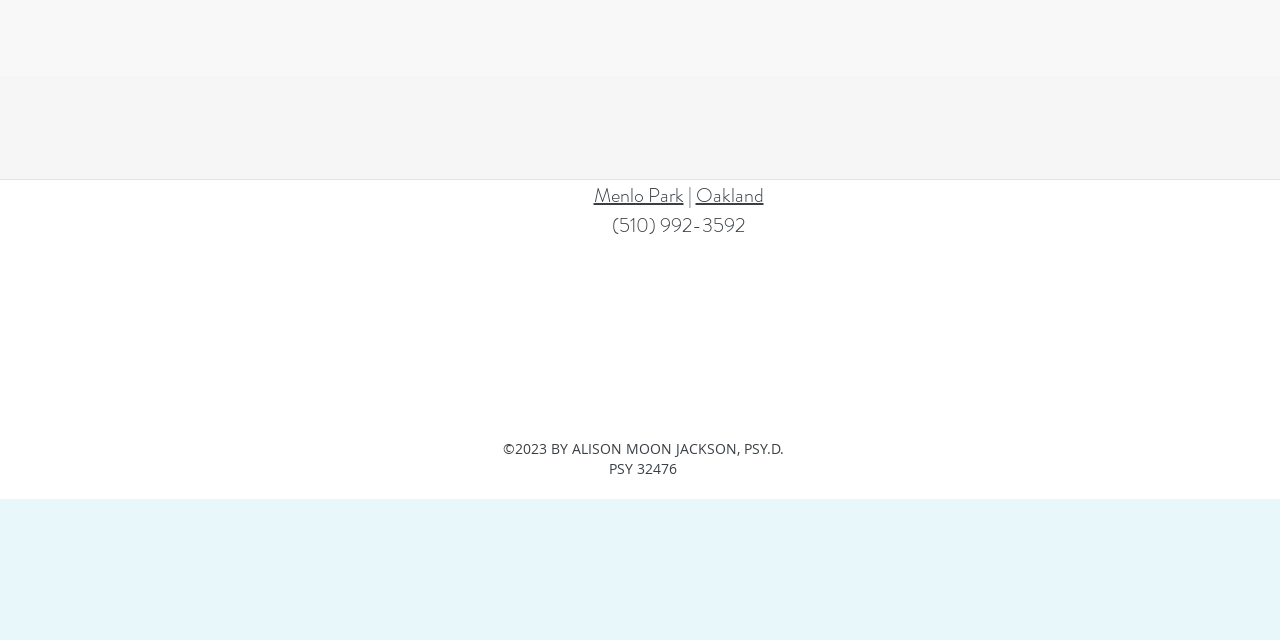From the screenshot, find the bounding box of the UI element matching this description: "706-894-9374". Supply the bounding box coordinates in the form [left, top, right, bottom], each a float between 0 and 1.

None